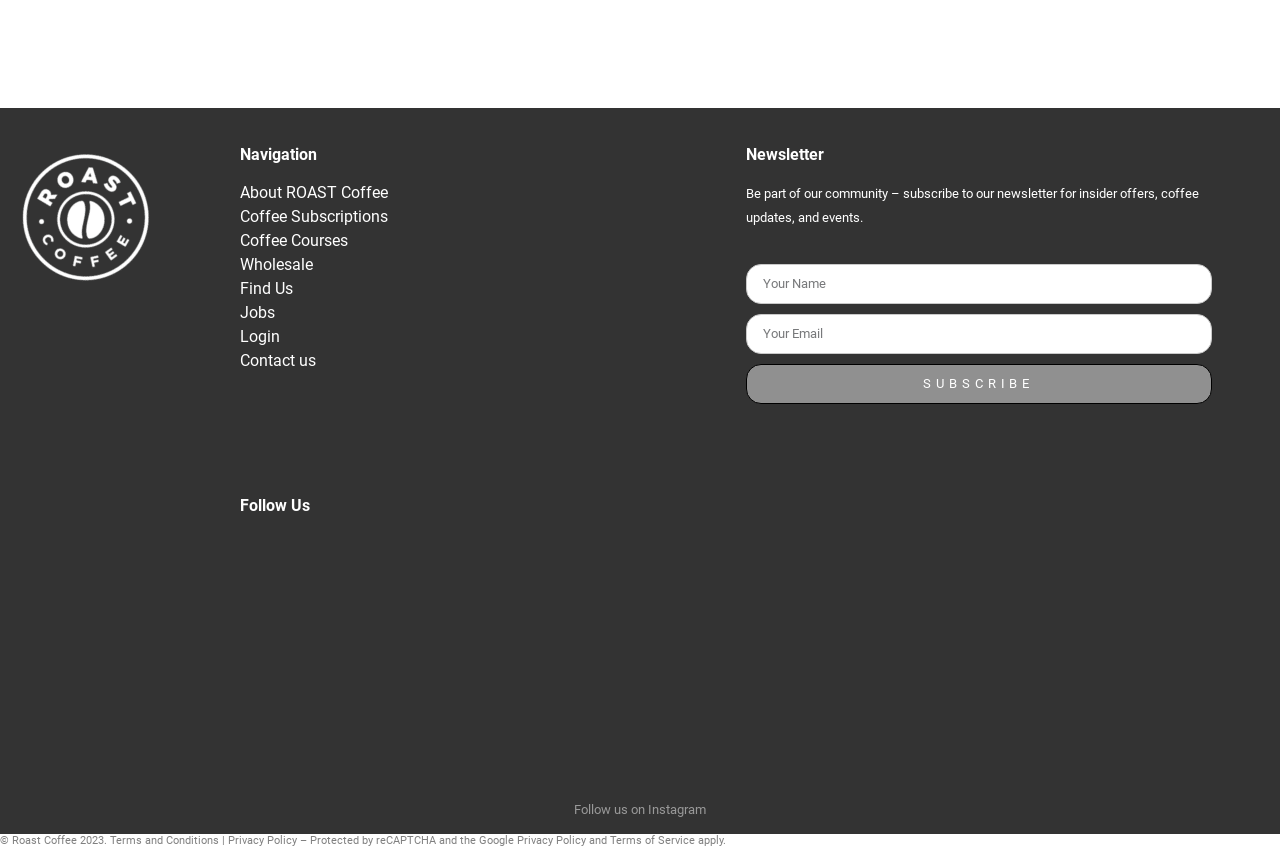Please indicate the bounding box coordinates of the element's region to be clicked to achieve the instruction: "Subscribe to the newsletter". Provide the coordinates as four float numbers between 0 and 1, i.e., [left, top, right, bottom].

[0.583, 0.428, 0.947, 0.475]